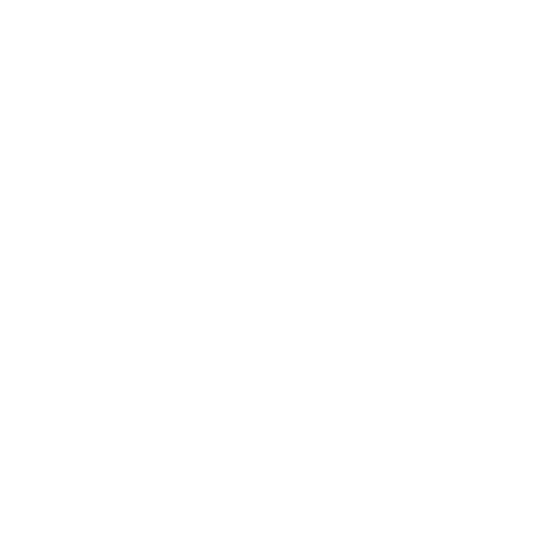Answer the following query with a single word or phrase:
What is the current availability of the product?

SOLD OUT